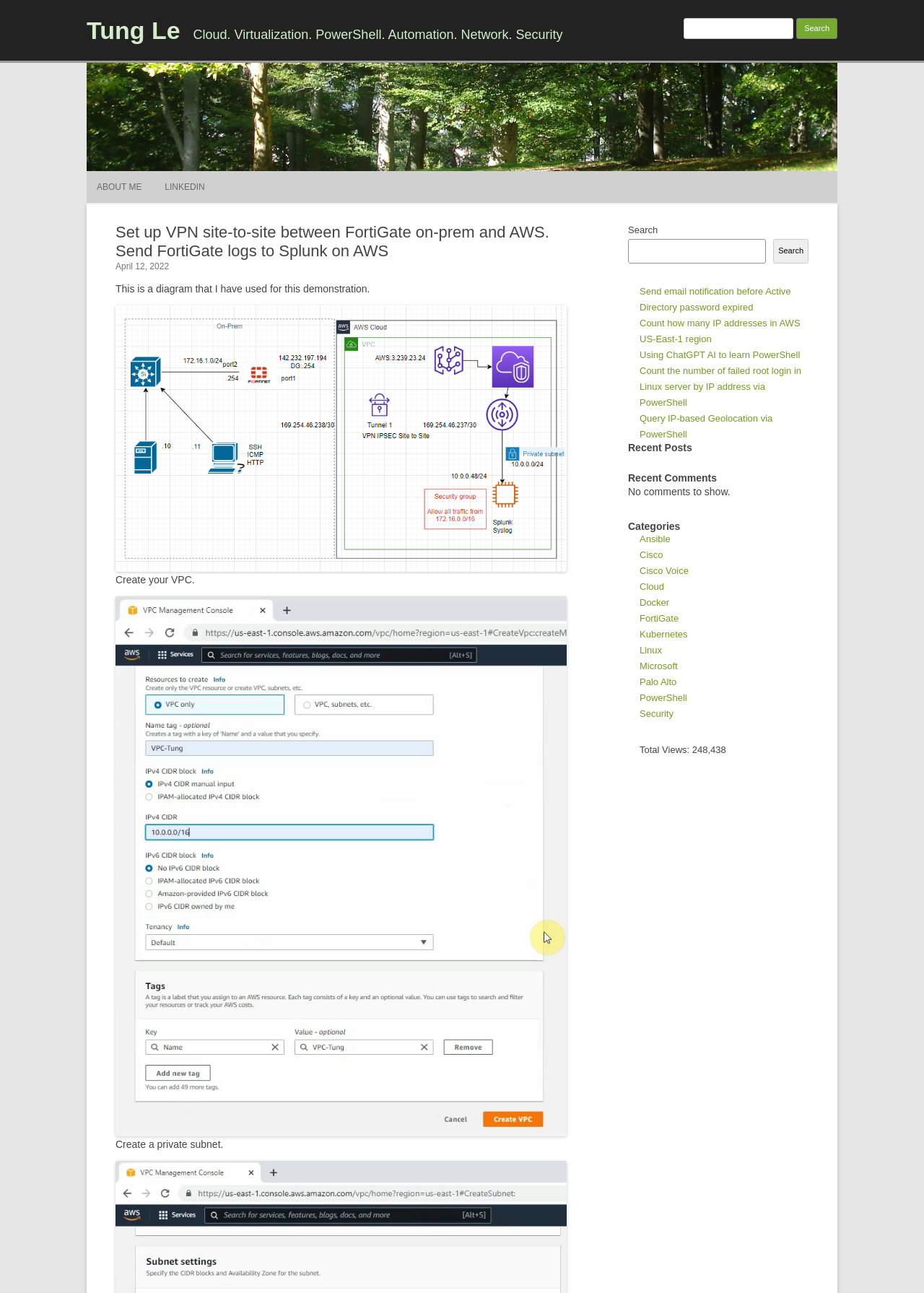Using the provided element description, identify the bounding box coordinates as (top-left x, top-left y, bottom-right x, bottom-right y). Ensure all values are between 0 and 1. Description: Modeling - Control Tools

None